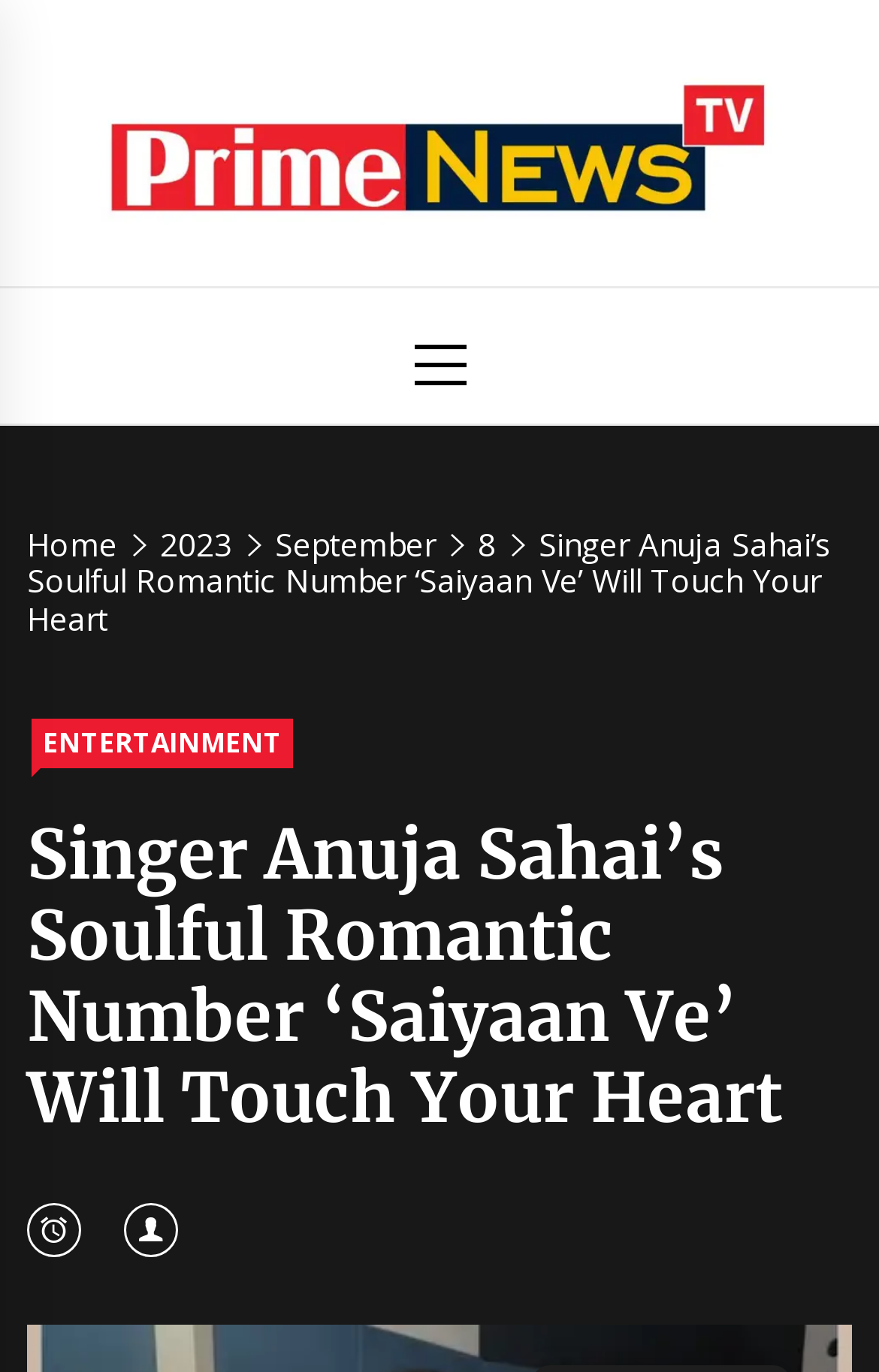Identify the bounding box coordinates of the area that should be clicked in order to complete the given instruction: "navigate to ENTERTAINMENT section". The bounding box coordinates should be four float numbers between 0 and 1, i.e., [left, top, right, bottom].

[0.036, 0.524, 0.333, 0.56]